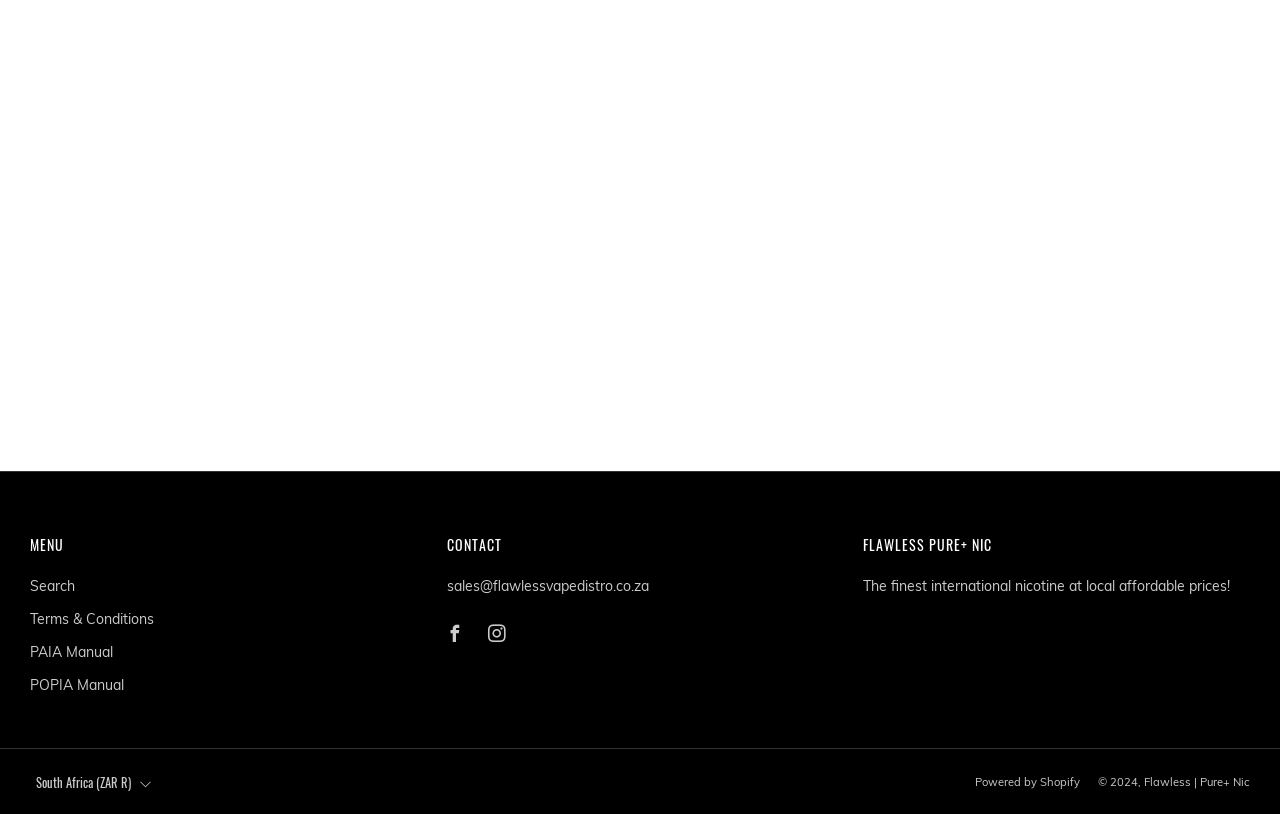Respond with a single word or phrase:
What social media platforms are linked?

Facebook and Instagram